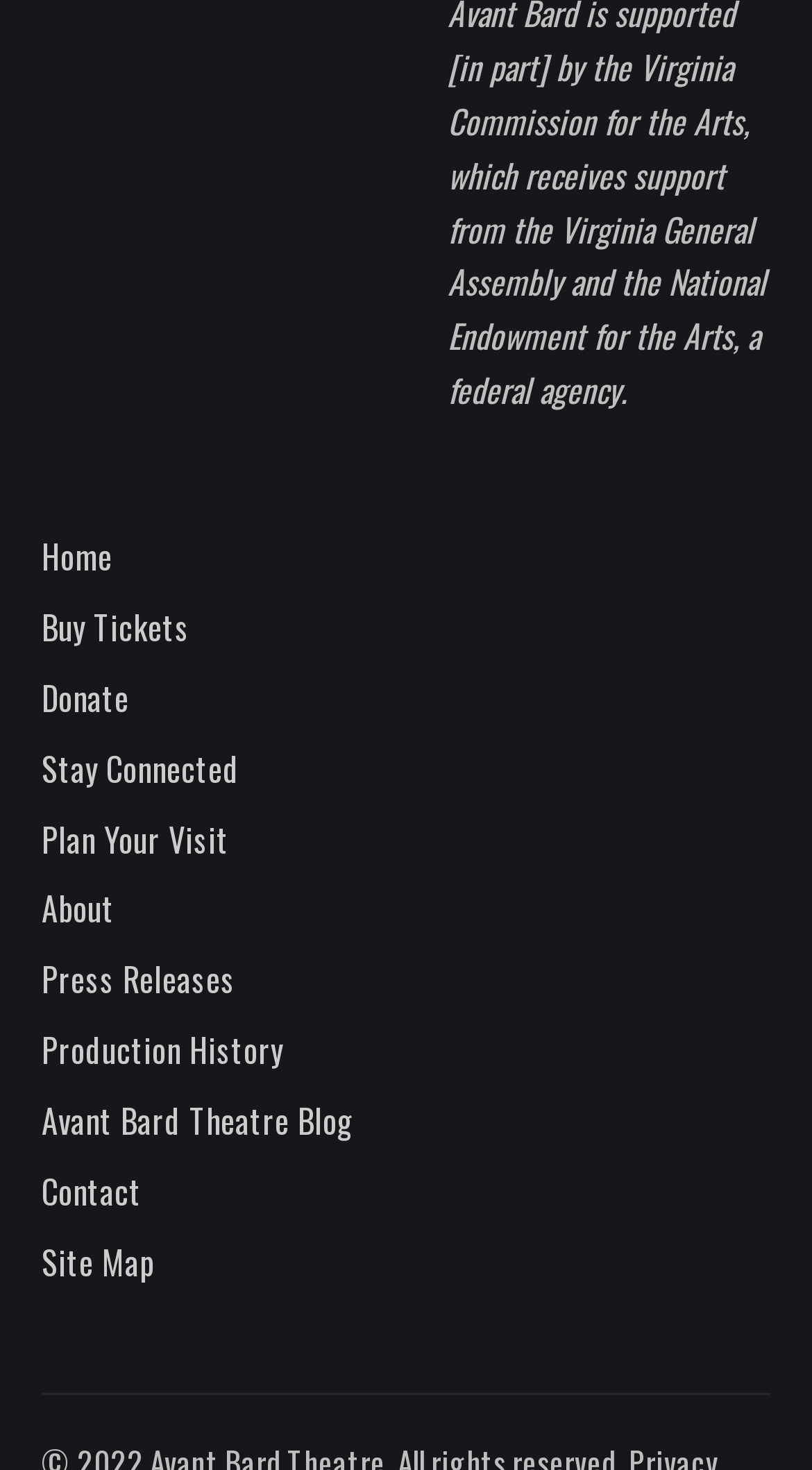Determine the bounding box coordinates of the section I need to click to execute the following instruction: "plan your visit". Provide the coordinates as four float numbers between 0 and 1, i.e., [left, top, right, bottom].

[0.051, 0.553, 0.282, 0.587]